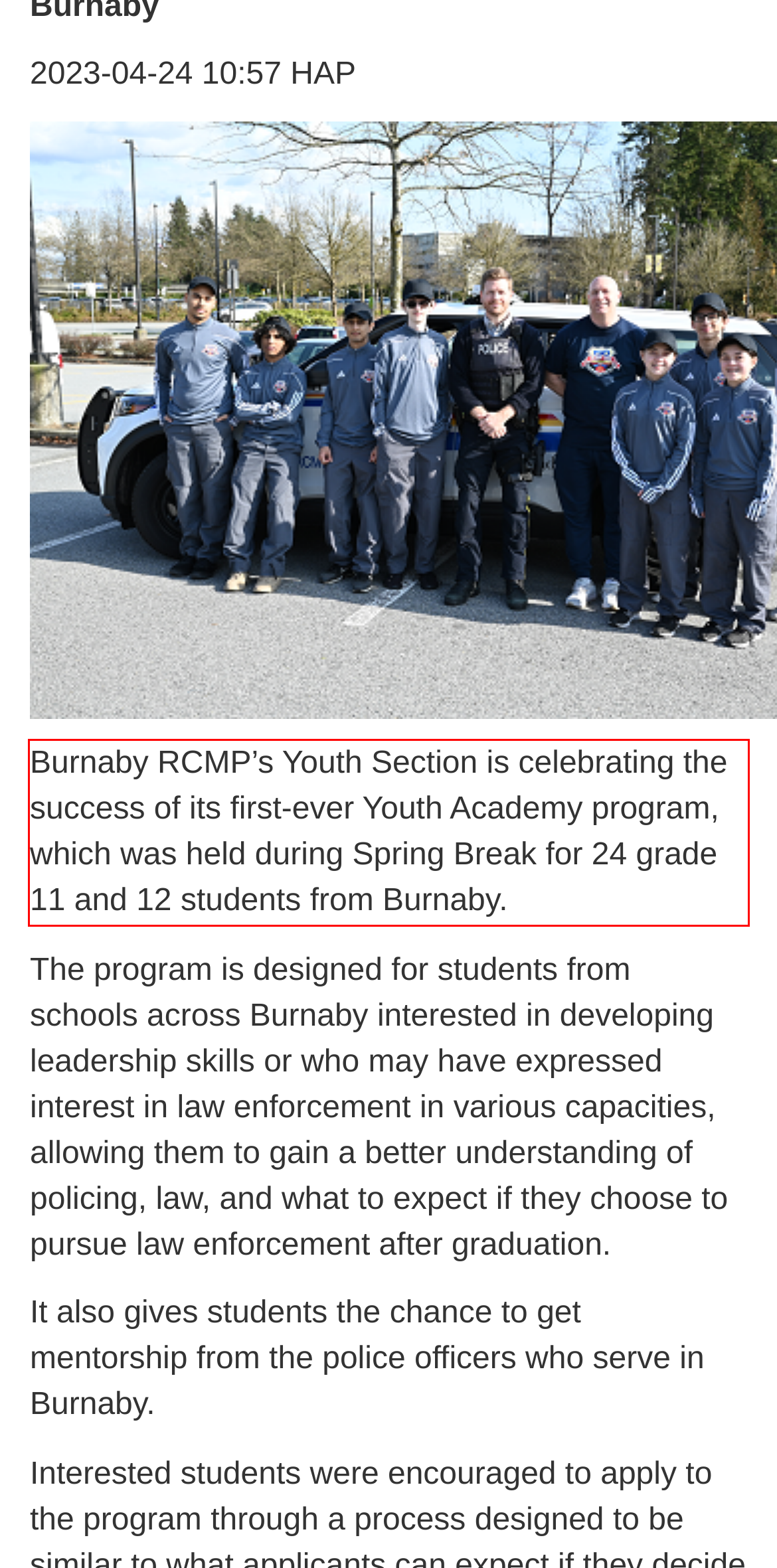Using the provided screenshot of a webpage, recognize and generate the text found within the red rectangle bounding box.

Burnaby RCMP’s Youth Section is celebrating the success of its first-ever Youth Academy program, which was held during Spring Break for 24 grade 11 and 12 students from Burnaby.